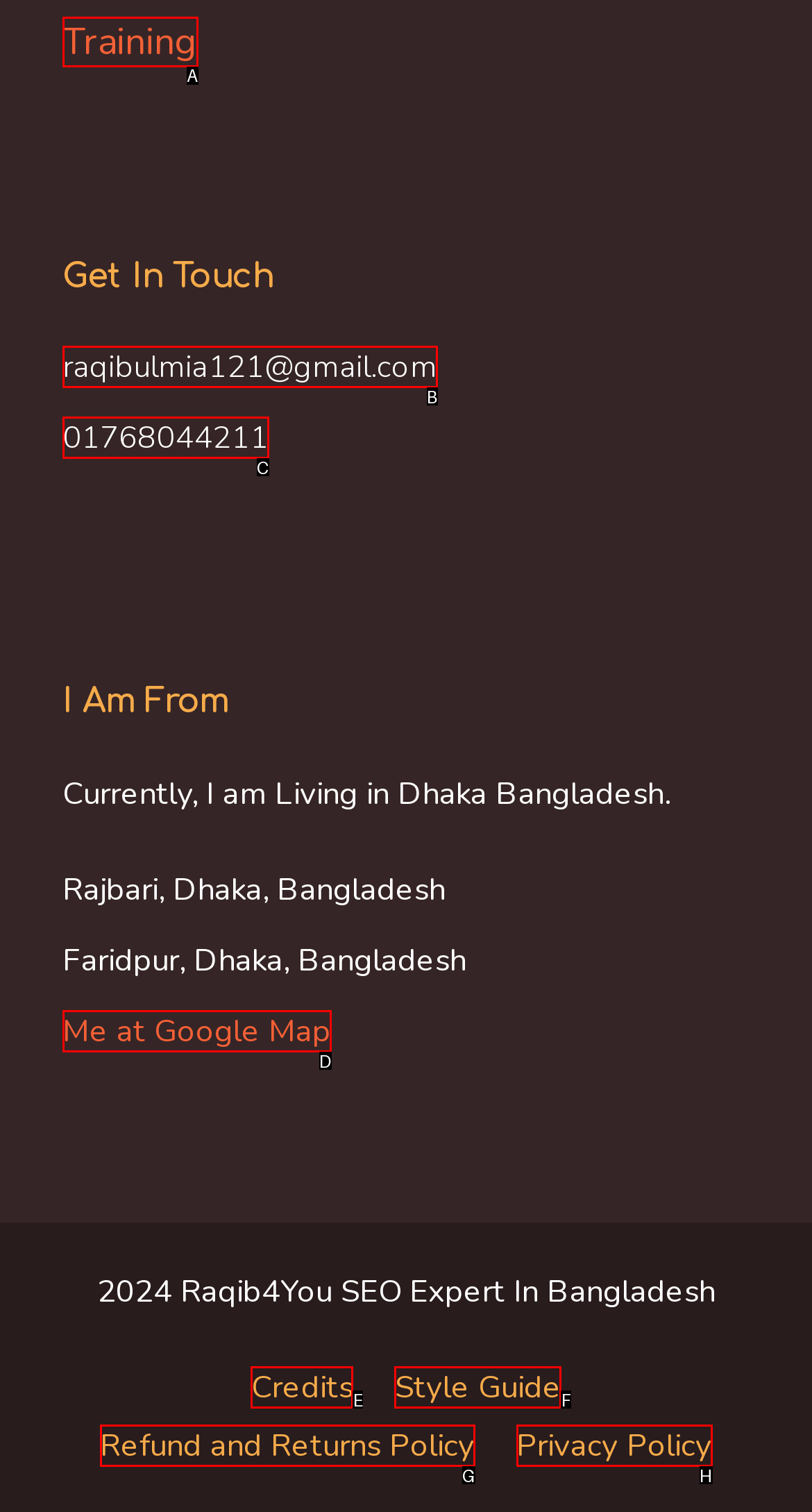Tell me which one HTML element best matches the description: Refund and Returns Policy
Answer with the option's letter from the given choices directly.

G